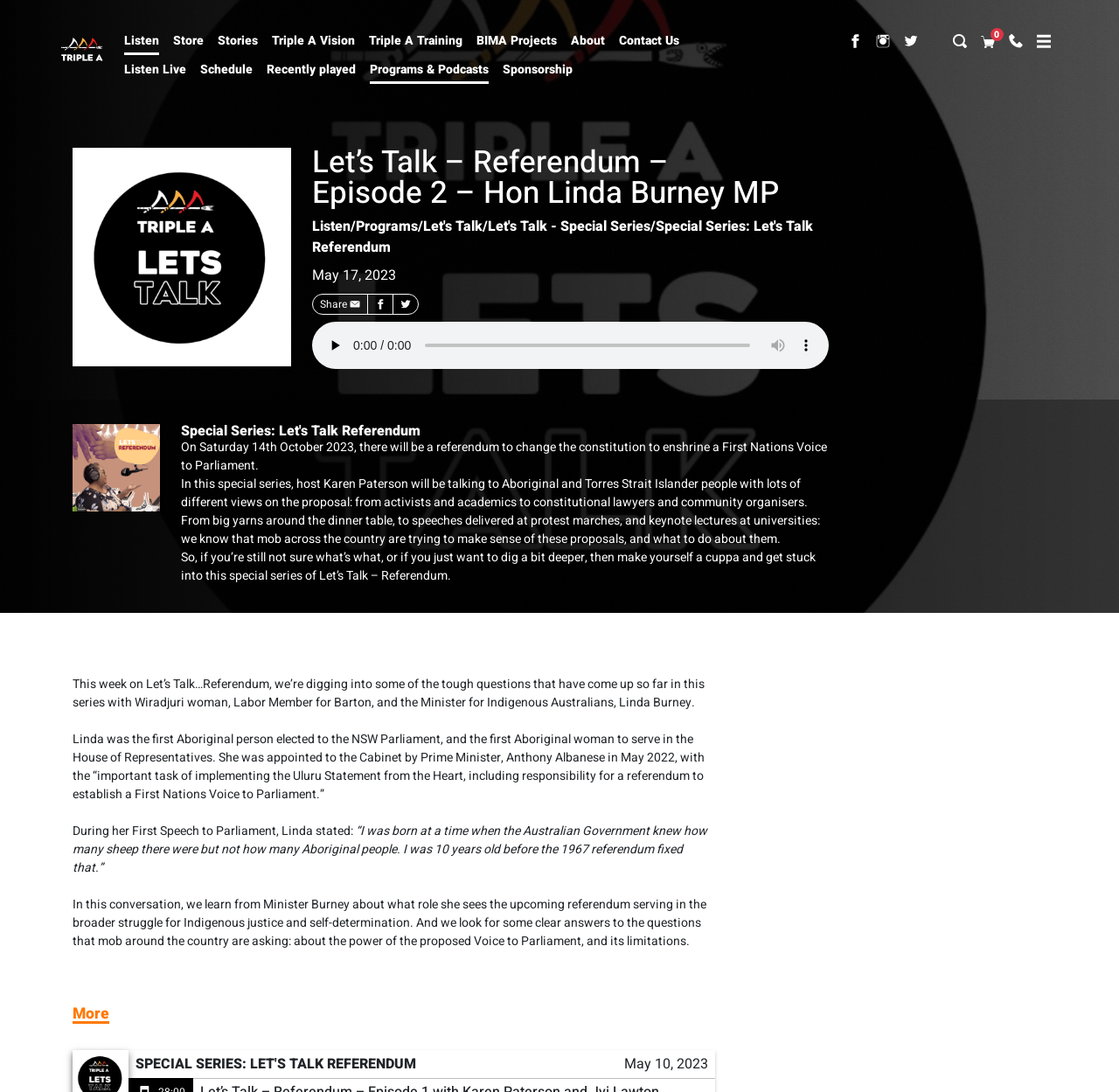Based on the element description Triple A on Instagram, identify the bounding box of the UI element in the given webpage screenshot. The coordinates should be in the format (top-left x, top-left y, bottom-right x, bottom-right y) and must be between 0 and 1.

[0.777, 0.019, 0.802, 0.055]